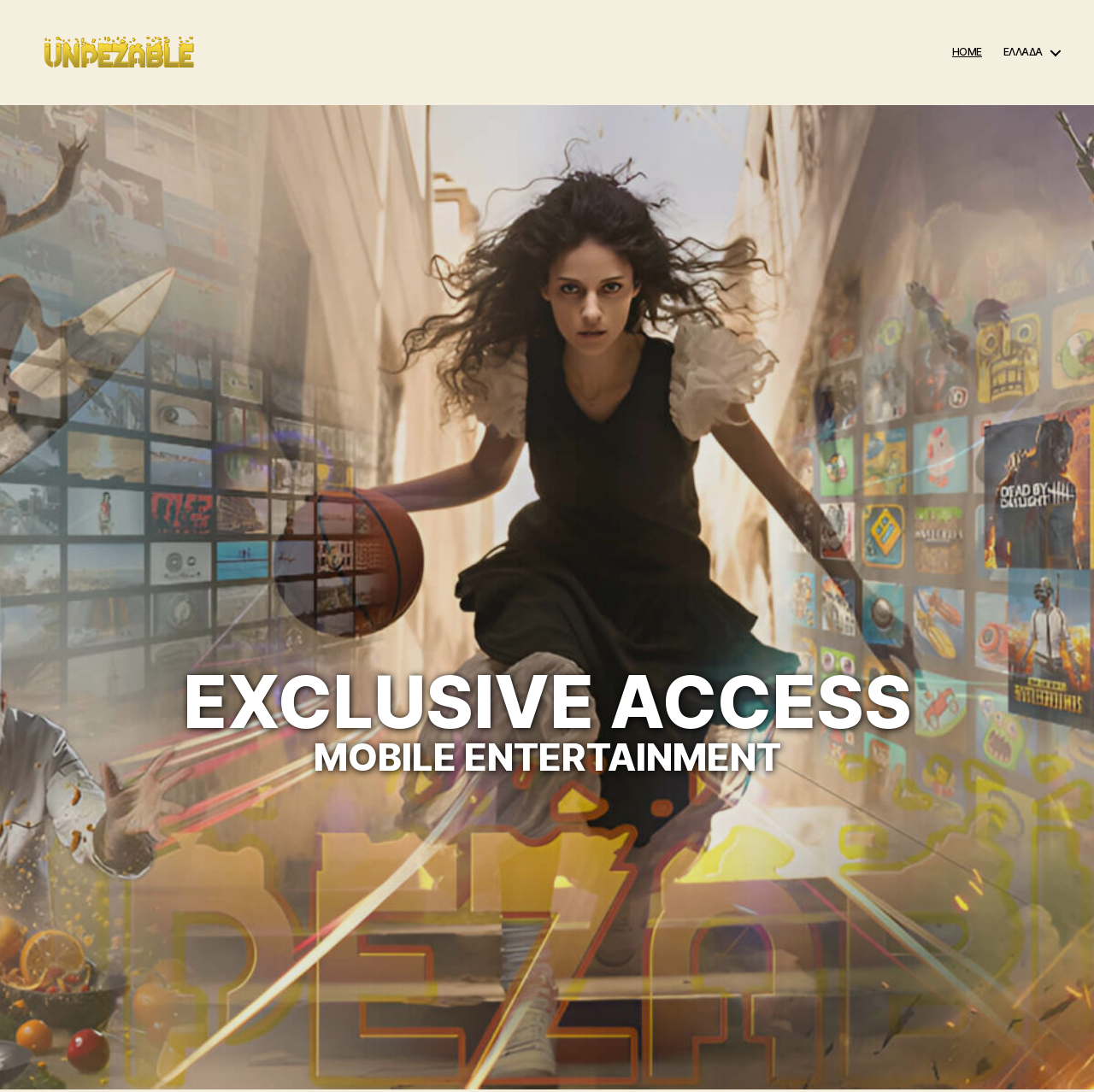What is the text on the top-left image?
Based on the image, provide your answer in one word or phrase.

Unpezable